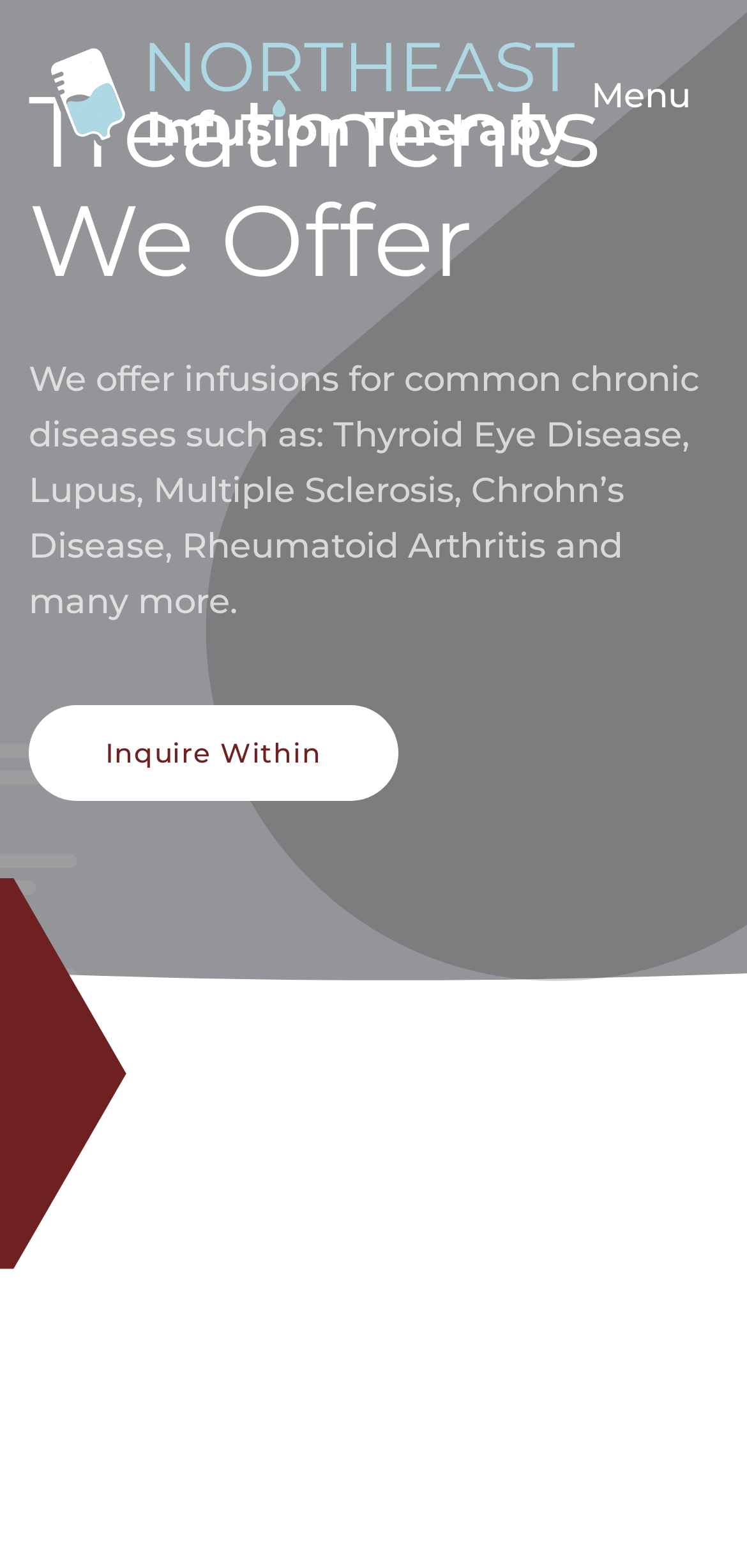What is the purpose of the 'Inquire Within' link?
Based on the visual information, provide a detailed and comprehensive answer.

I inferred this answer by looking at the context of the 'Inquire Within' link, which is placed below the text describing the infusions offered by the center, suggesting that it is a call-to-action to inquire about those infusions.